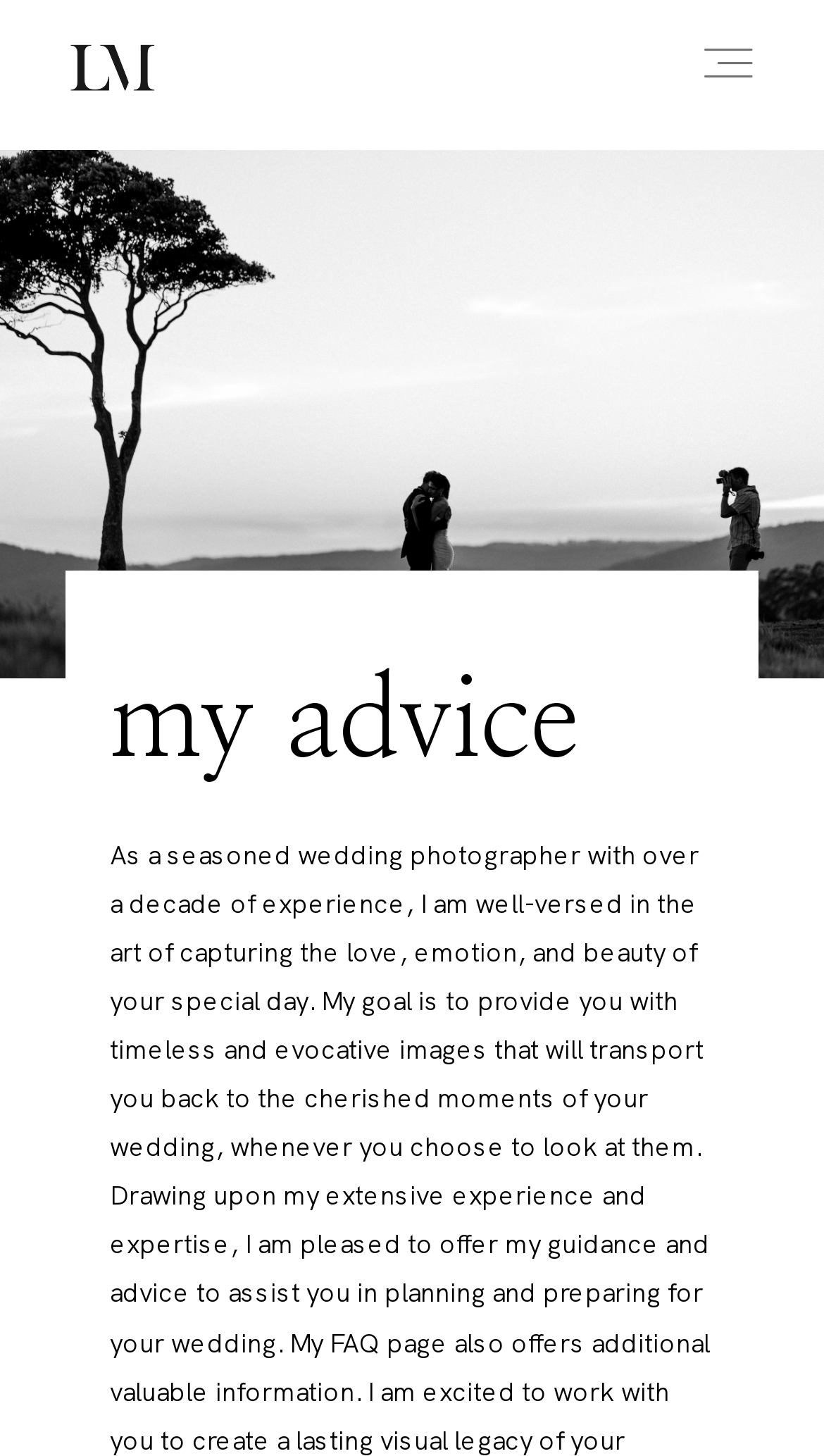Respond with a single word or phrase for the following question: 
How many links are there in the navigation menu?

12